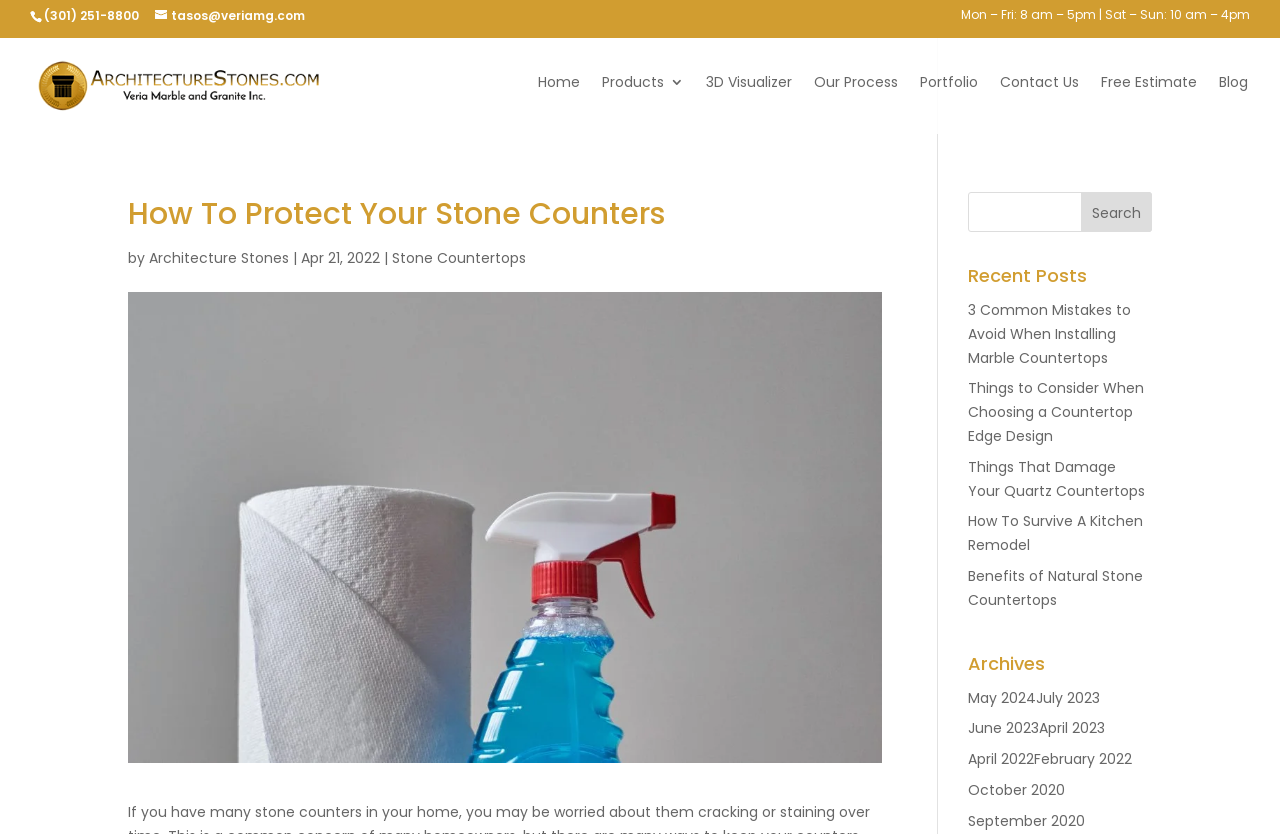Extract the bounding box of the UI element described as: "alt="Architecture Stones - Rockville, MD"".

[0.027, 0.09, 0.335, 0.114]